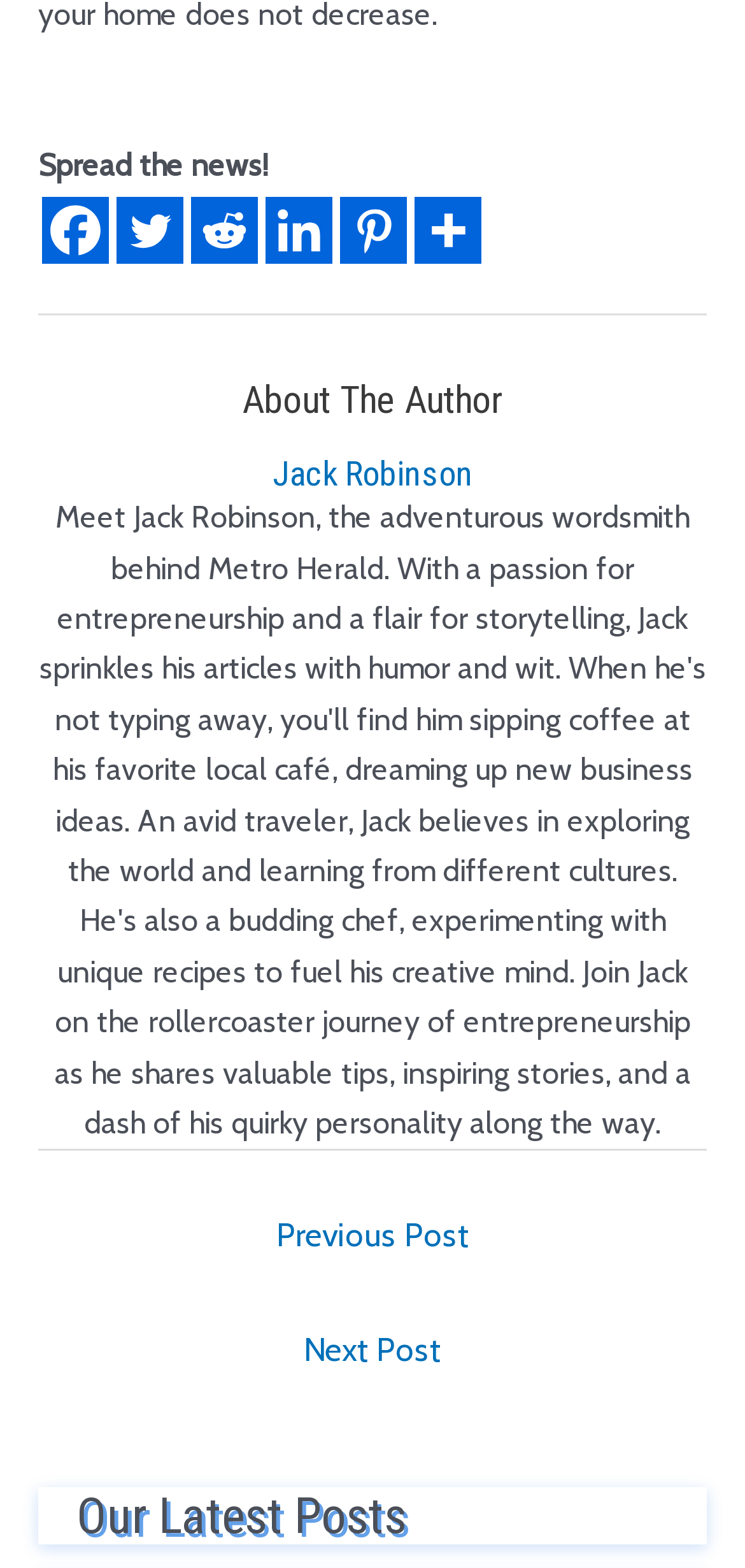Give a concise answer using only one word or phrase for this question:
Who is the author of the post?

Jack Robinson